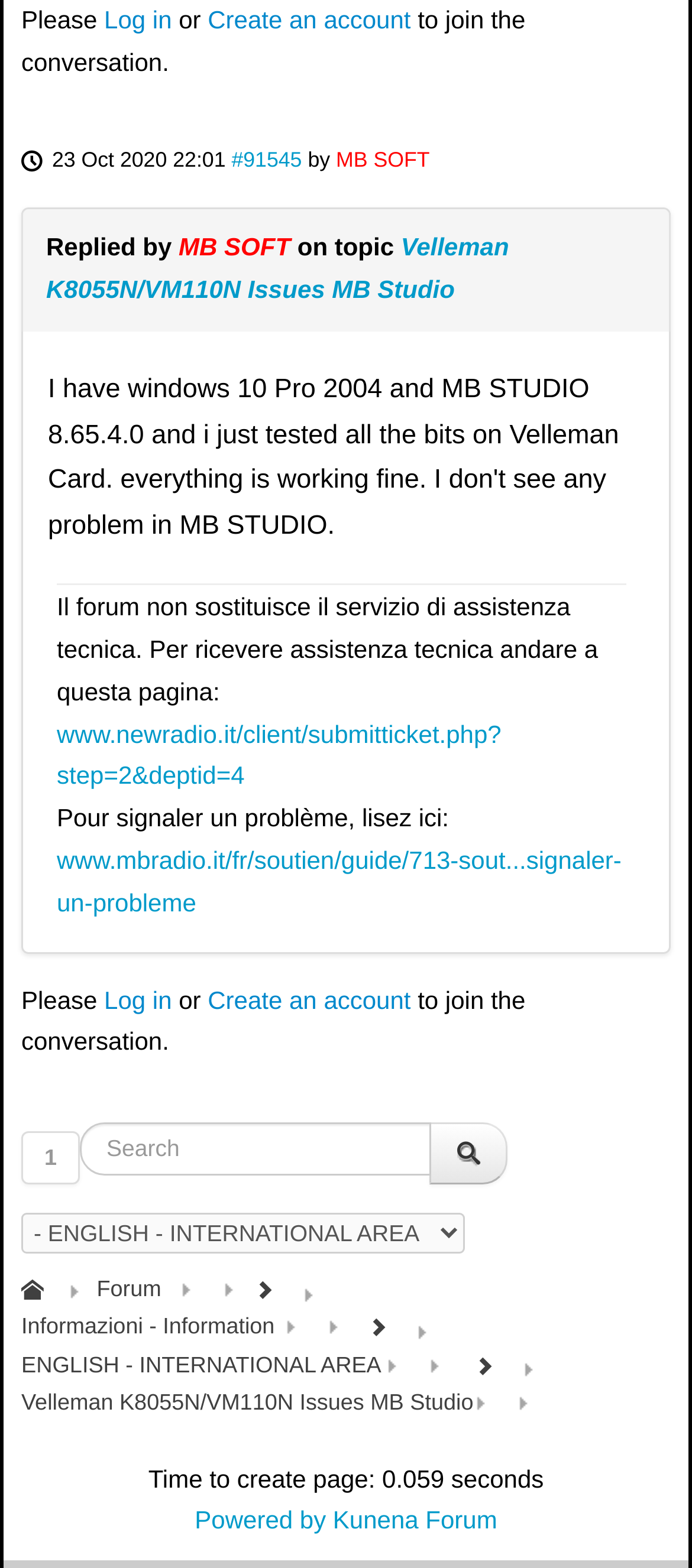Determine the coordinates of the bounding box that should be clicked to complete the instruction: "Go to forum". The coordinates should be represented by four float numbers between 0 and 1: [left, top, right, bottom].

[0.14, 0.811, 0.361, 0.833]